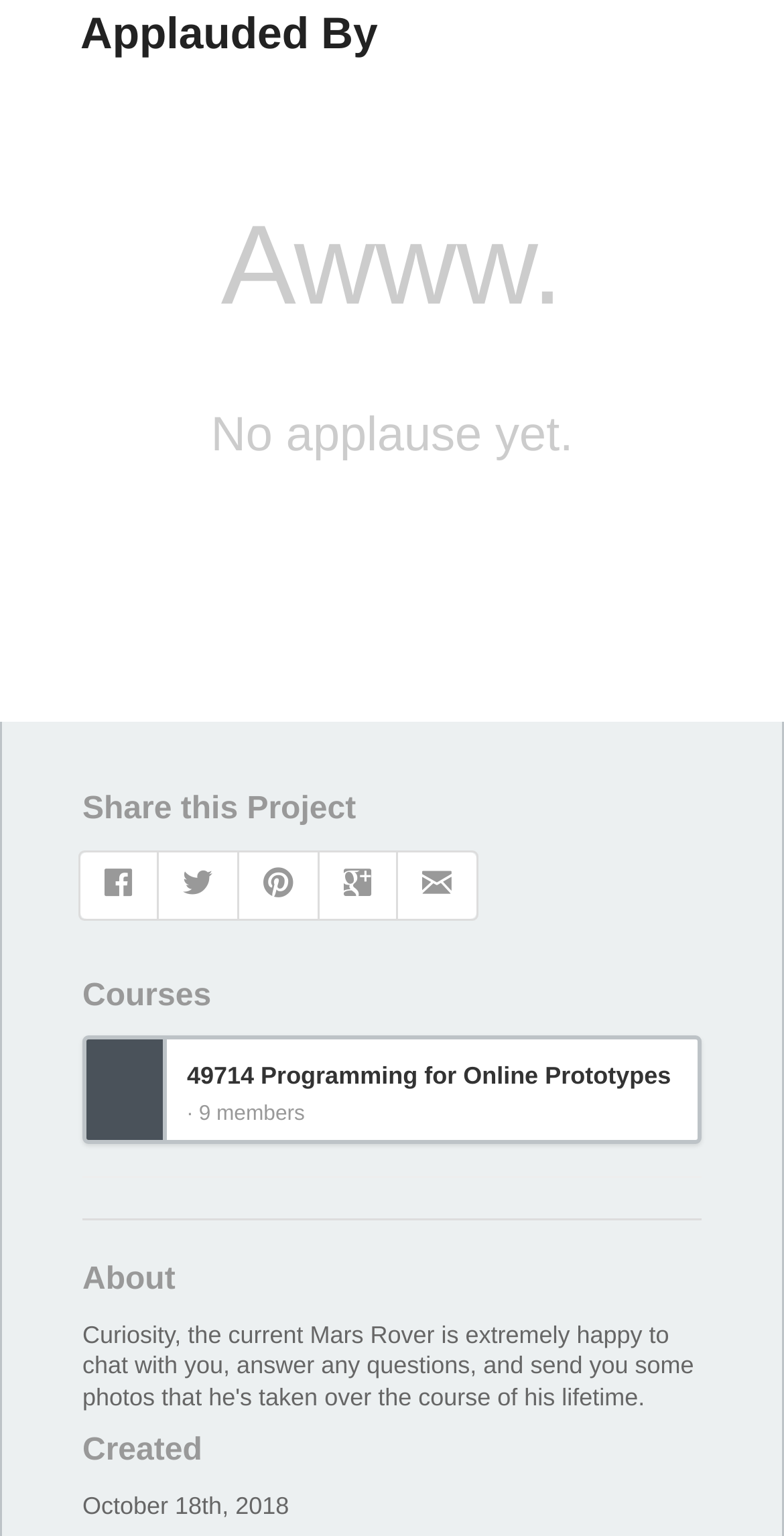How many social media sharing options are available?
Use the image to answer the question with a single word or phrase.

5